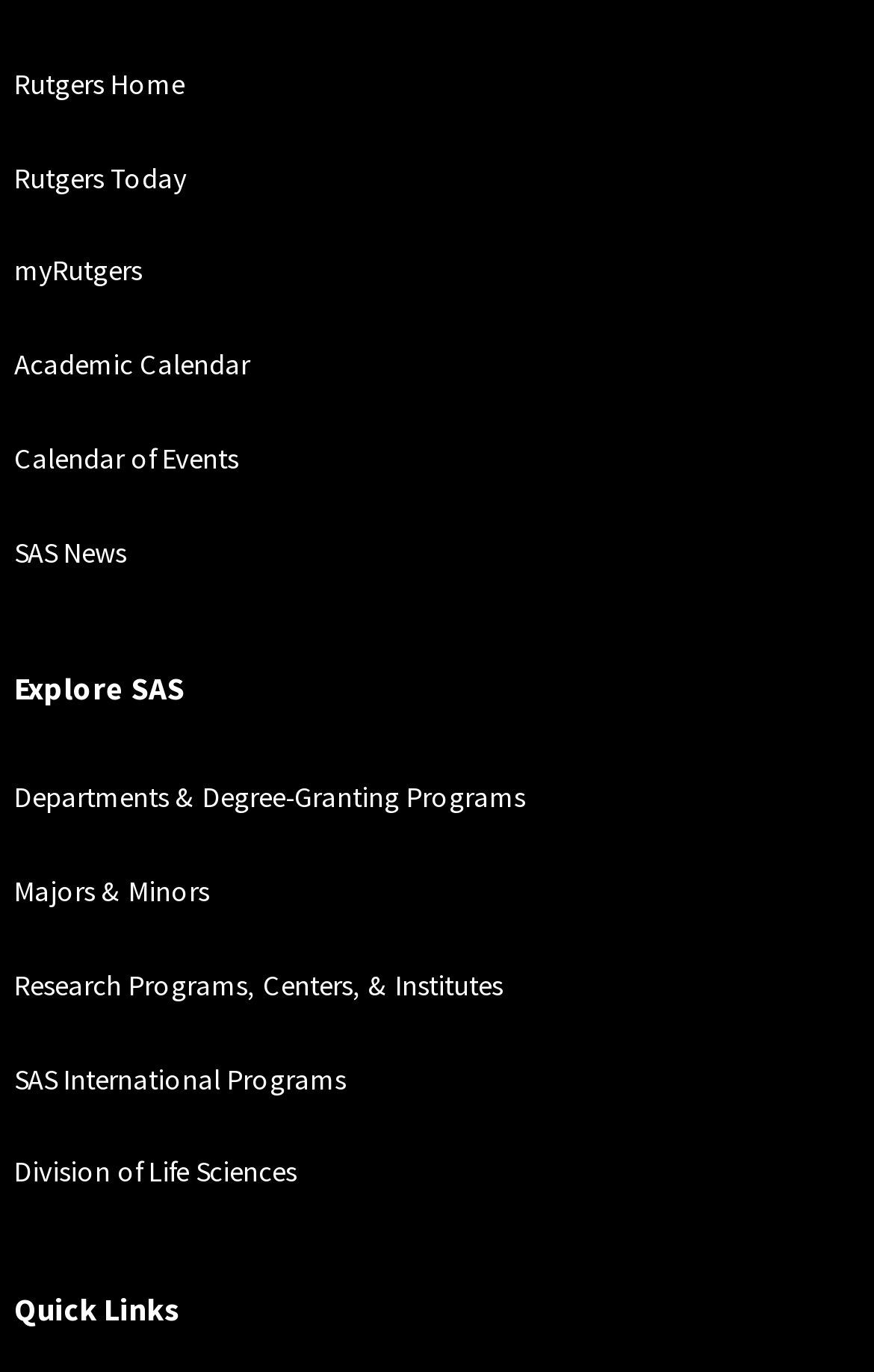Given the element description "Research Programs, Centers, & Institutes", identify the bounding box of the corresponding UI element.

[0.016, 0.704, 0.575, 0.73]